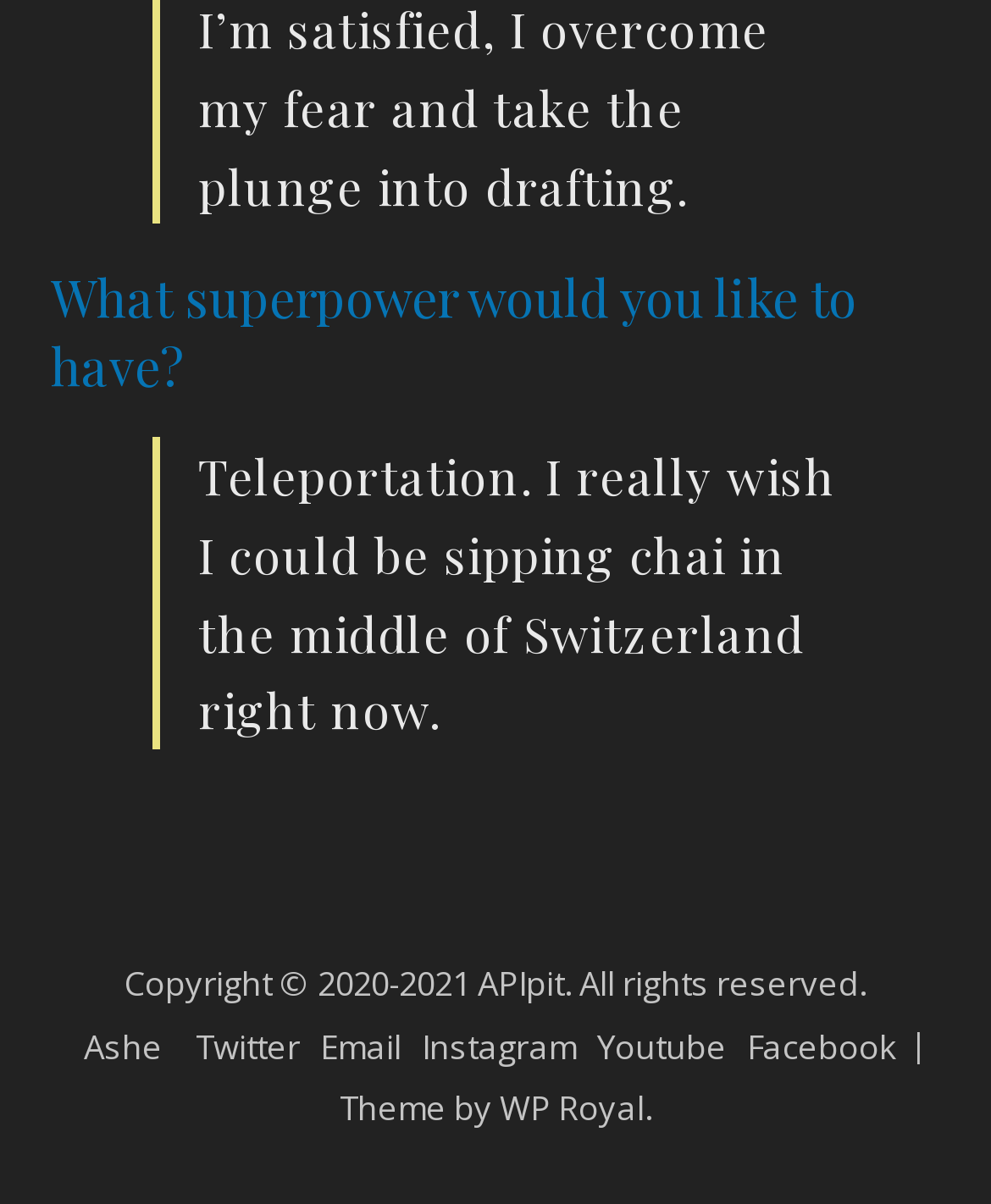Please reply with a single word or brief phrase to the question: 
How many social media links are available?

5